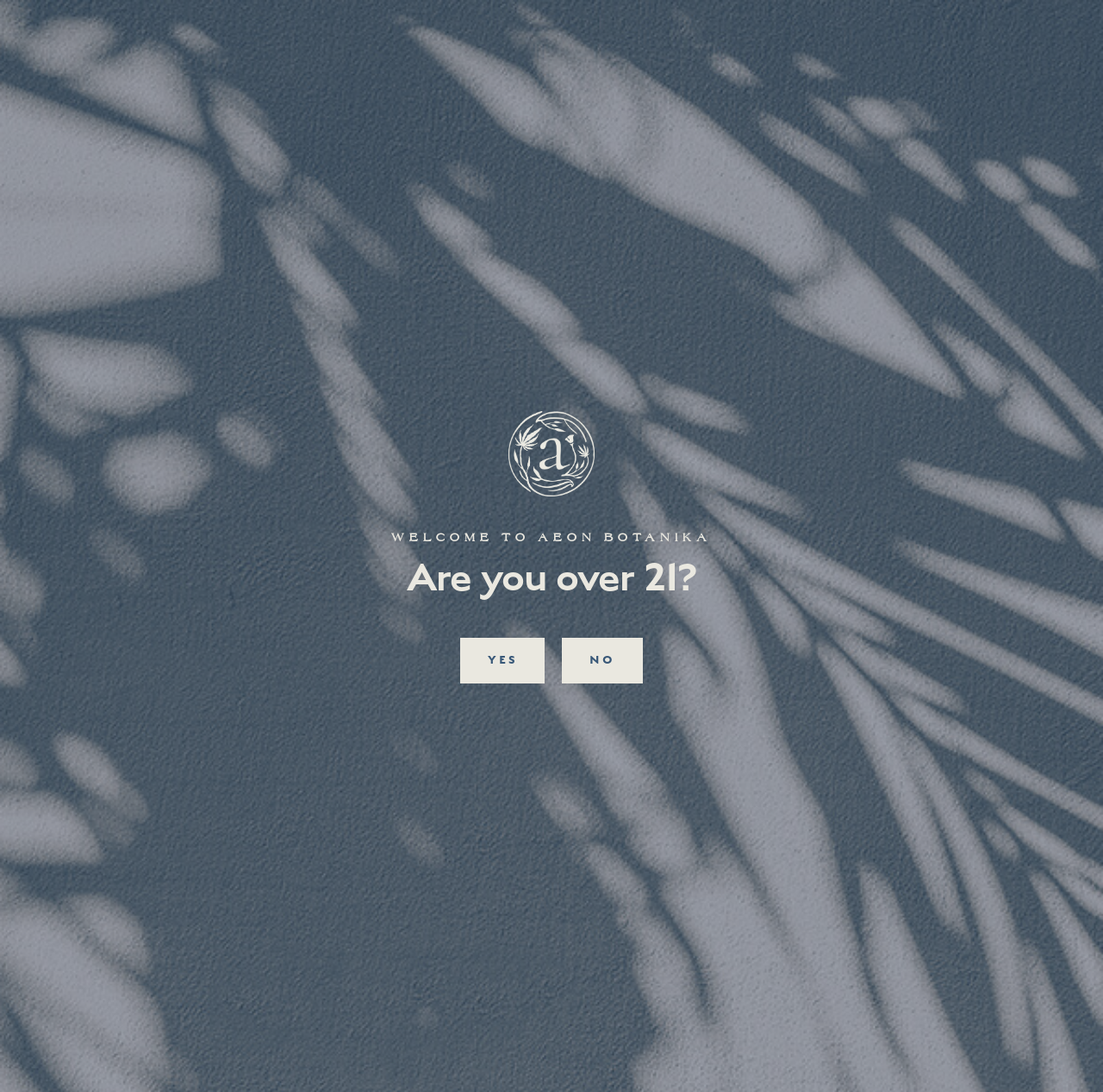What is the theme of the website?
Based on the image, answer the question with as much detail as possible.

The theme of the website is likely related to cannabis, as the company name 'Aeon Botanika' suggests a connection to botany and the cannabis industry.